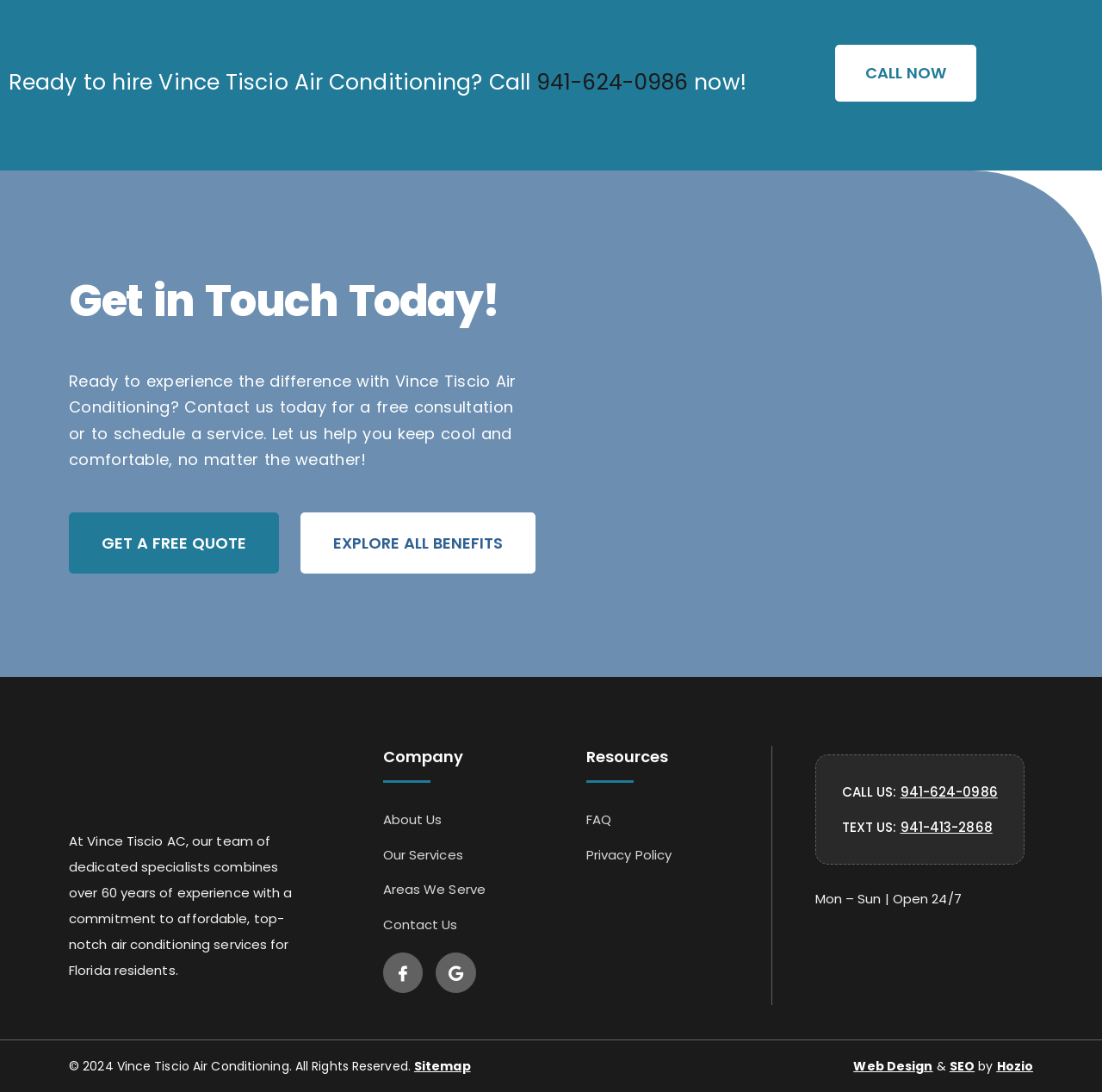What are the operating hours of Vince Tiscio Air Conditioning?
Answer the question with a single word or phrase by looking at the picture.

Open 24/7